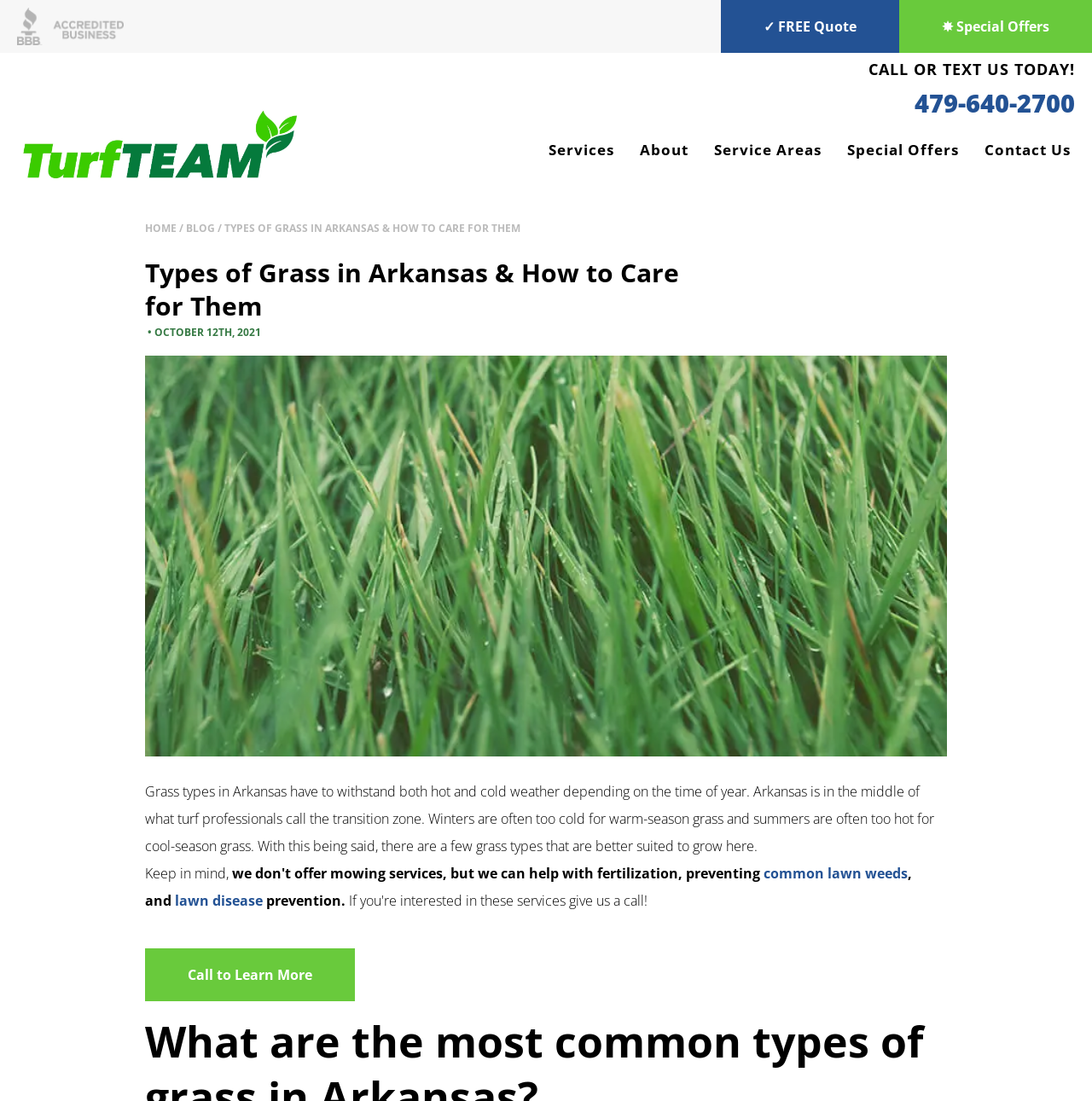For the following element description, predict the bounding box coordinates in the format (top-left x, top-left y, bottom-right x, bottom-right y). All values should be floating point numbers between 0 and 1. Description: ✓ FREE Quote

[0.66, 0.0, 0.823, 0.048]